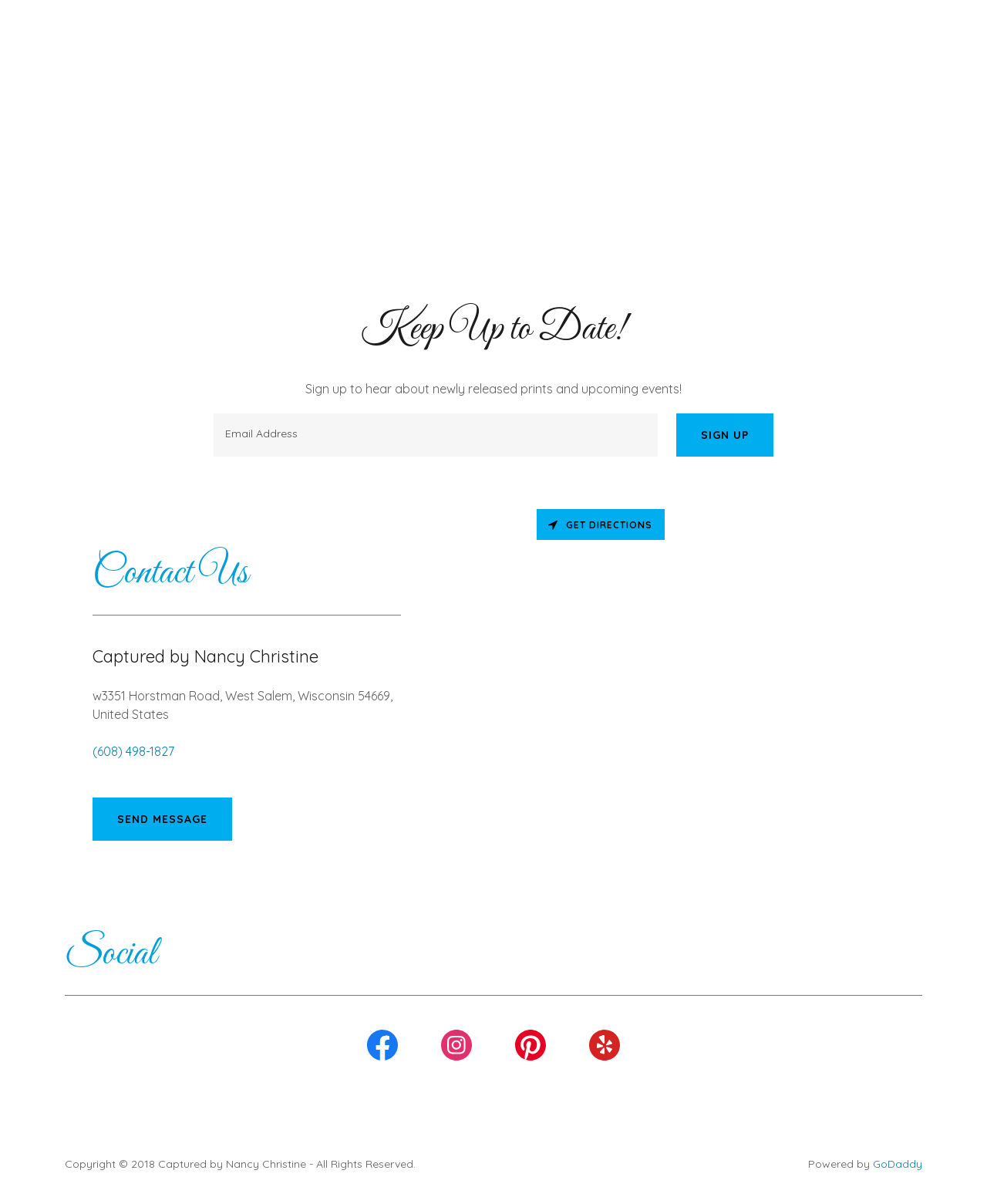Locate the bounding box coordinates of the clickable part needed for the task: "Get directions to Captured by Nancy Christine".

[0.544, 0.423, 0.673, 0.449]